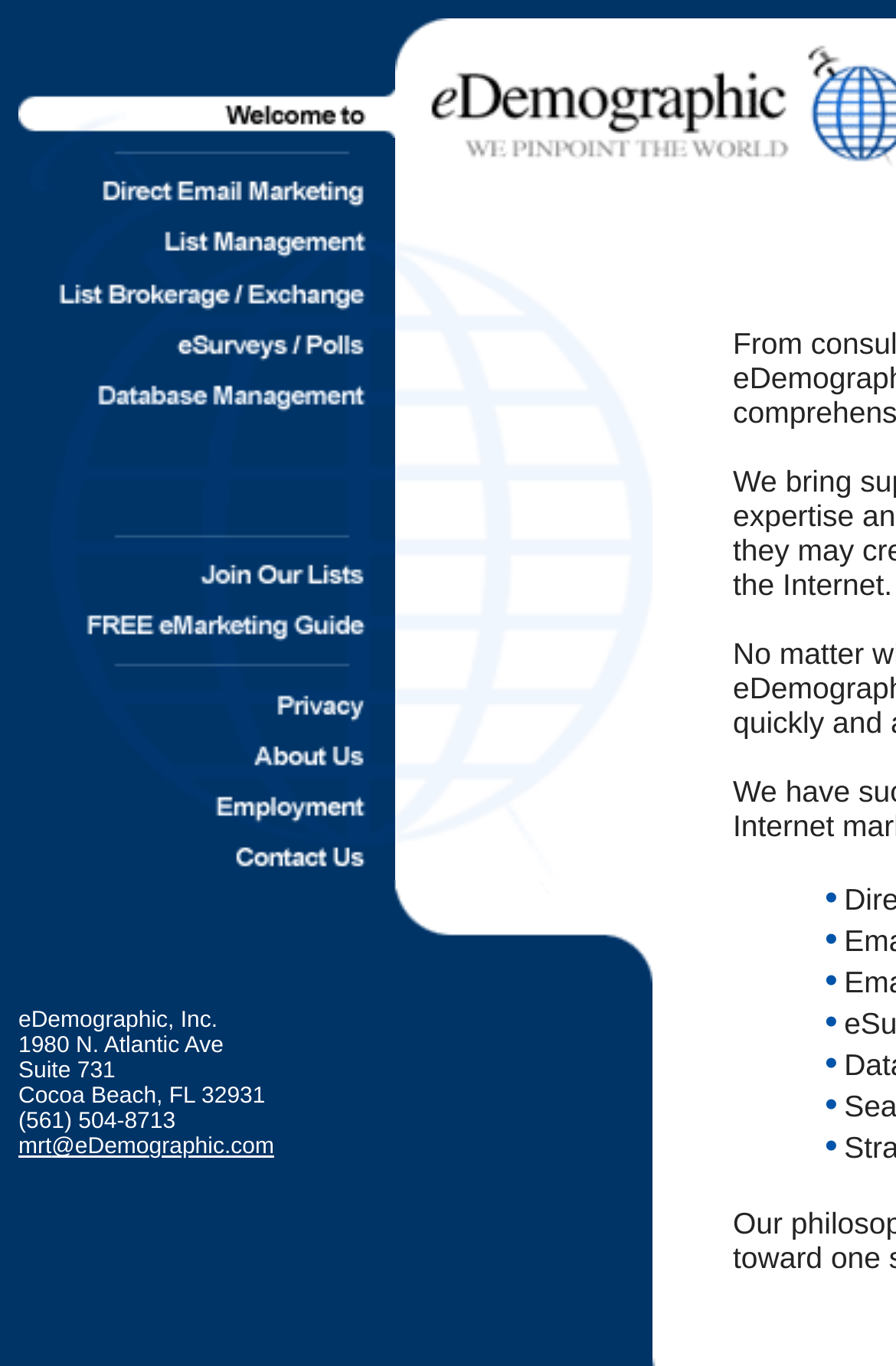Given the description of a UI element: "name="button10"", identify the bounding box coordinates of the matching element in the webpage screenshot.

[0.021, 0.511, 0.441, 0.54]